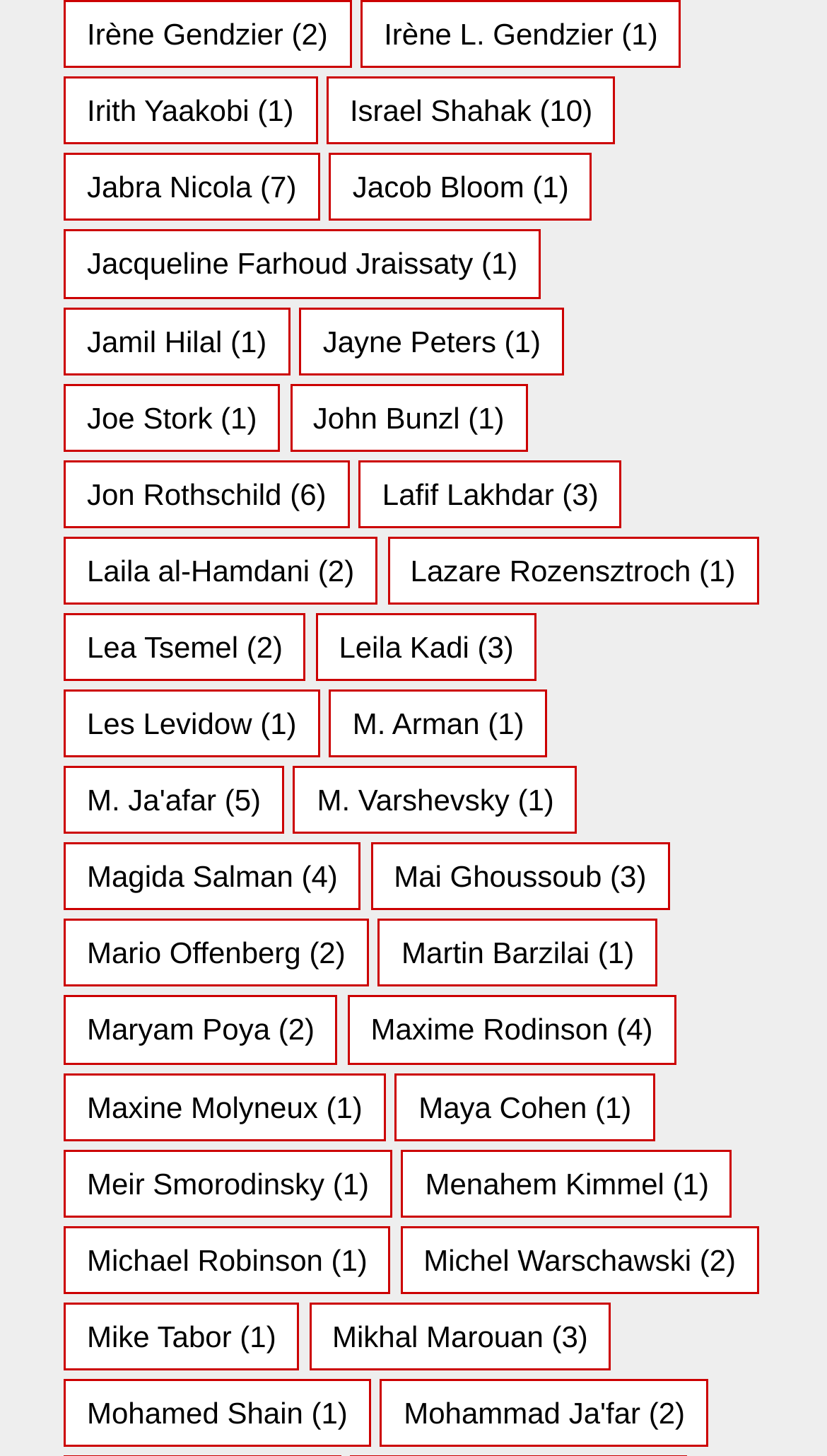Highlight the bounding box coordinates of the element that should be clicked to carry out the following instruction: "Enter your name". The coordinates must be given as four float numbers ranging from 0 to 1, i.e., [left, top, right, bottom].

None